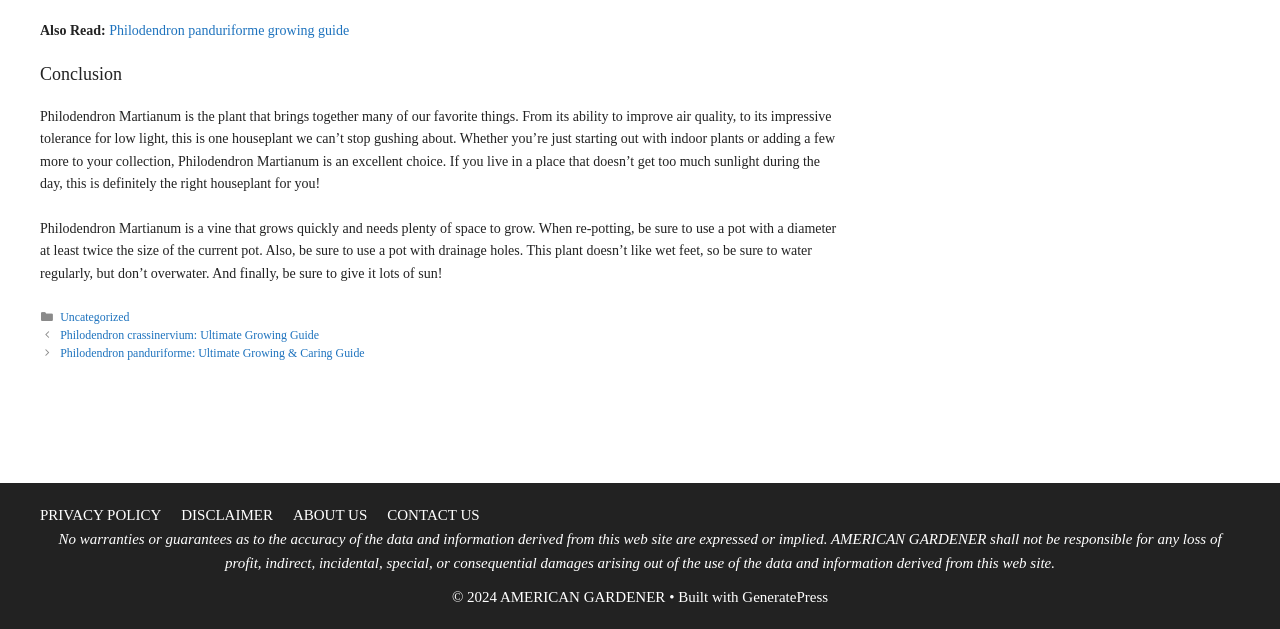Determine the bounding box coordinates of the clickable region to carry out the instruction: "View posts".

[0.031, 0.52, 0.656, 0.576]